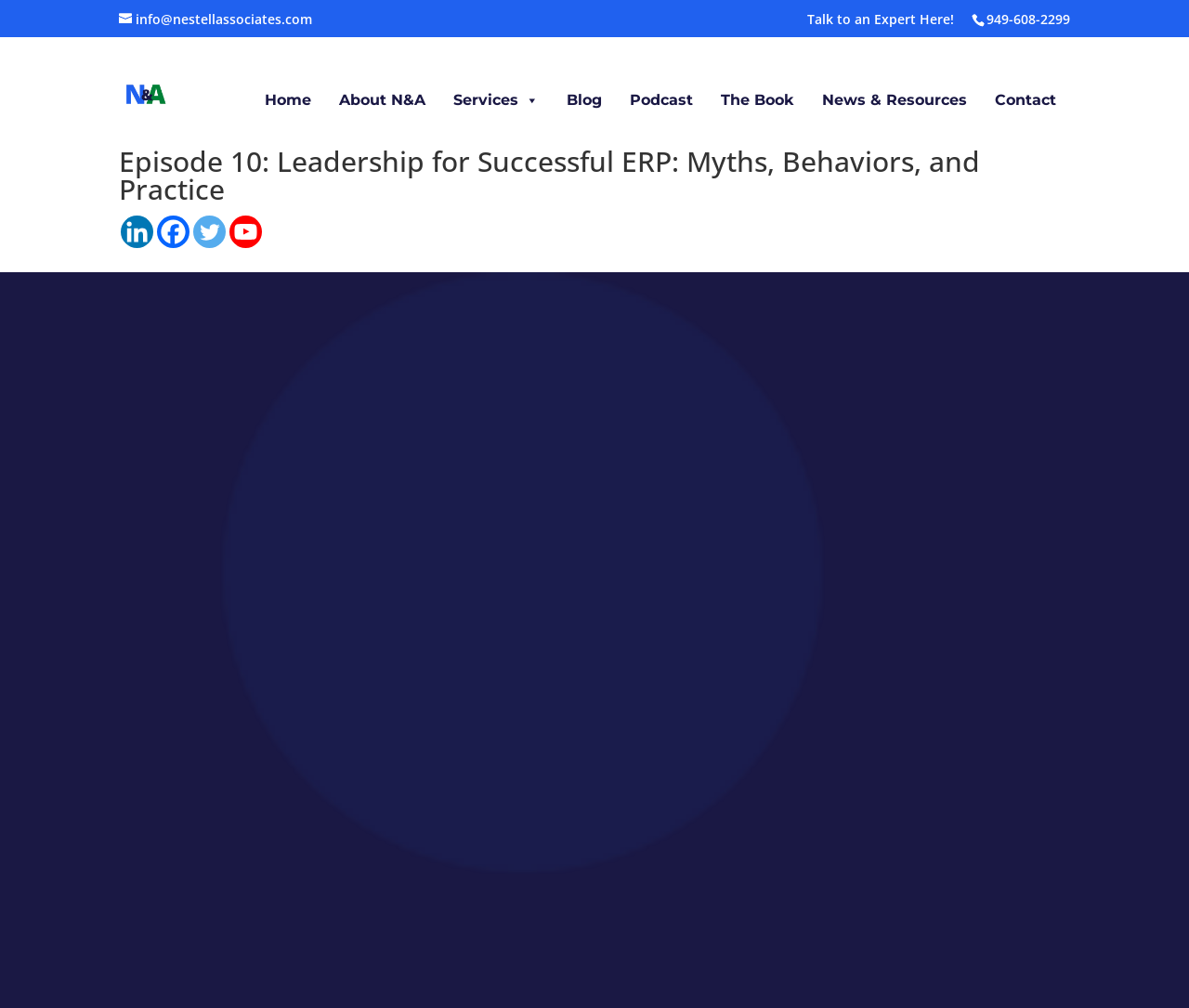Find the bounding box coordinates for the area that should be clicked to accomplish the instruction: "Click on Talk to an Expert".

[0.679, 0.01, 0.9, 0.027]